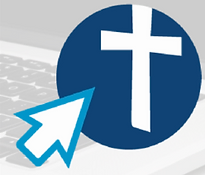Please respond to the question using a single word or phrase:
What is the purpose of 'Youth Ministry Access'?

Provide resources and support